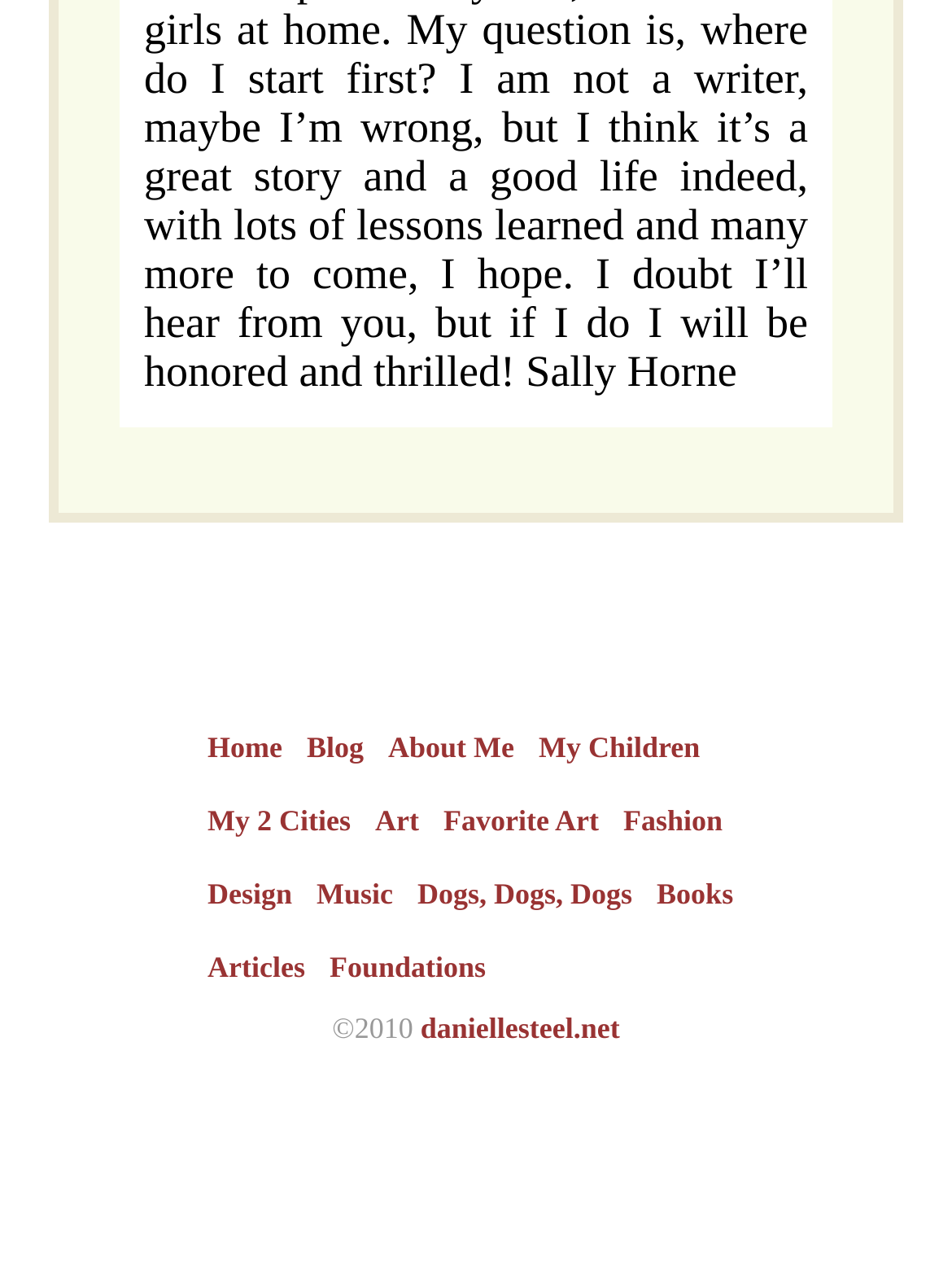Use one word or a short phrase to answer the question provided: 
What is the copyright year of this webpage?

2010